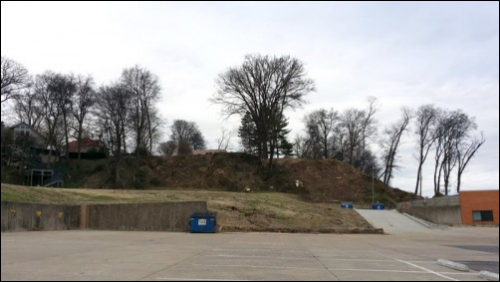Using a single word or phrase, answer the following question: 
What historical event is associated with this property?

Civil War